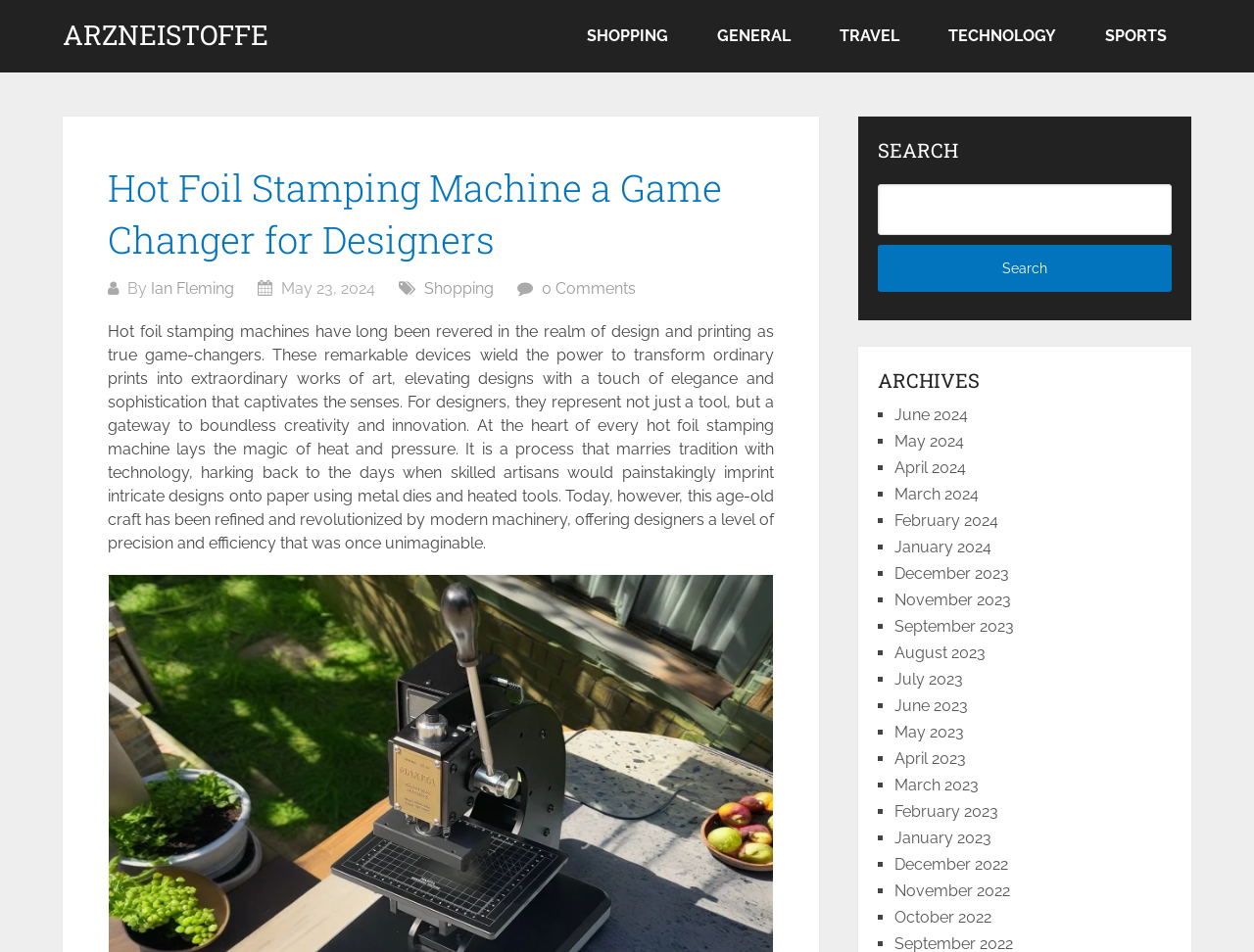Find the bounding box coordinates of the area that needs to be clicked in order to achieve the following instruction: "View the 'May 2024' archives". The coordinates should be specified as four float numbers between 0 and 1, i.e., [left, top, right, bottom].

[0.713, 0.454, 0.769, 0.473]